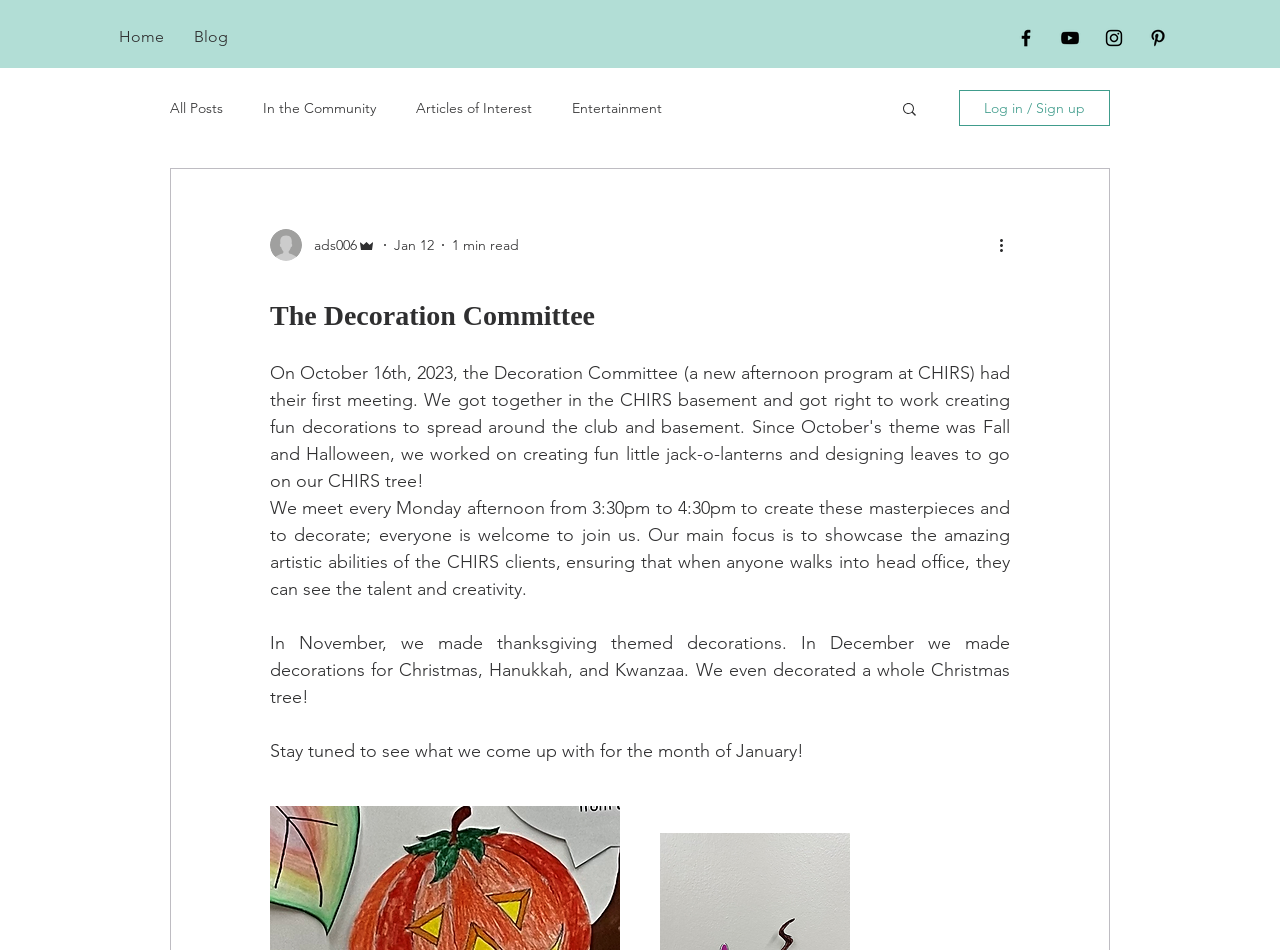Please determine the bounding box coordinates for the element that should be clicked to follow these instructions: "Search for something".

[0.703, 0.105, 0.718, 0.127]